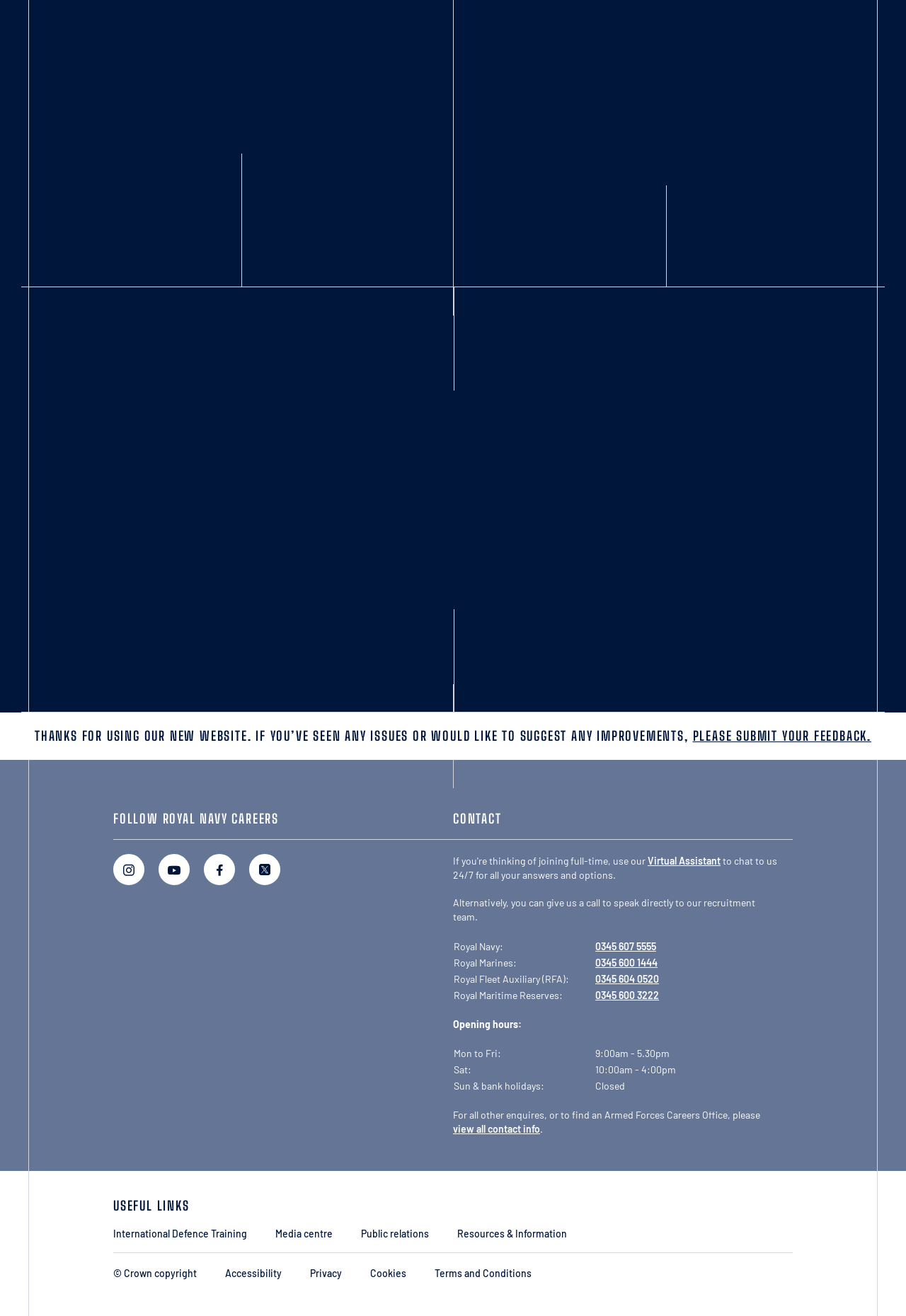Determine the bounding box coordinates of the region to click in order to accomplish the following instruction: "Submit your feedback". Provide the coordinates as four float numbers between 0 and 1, specifically [left, top, right, bottom].

[0.764, 0.553, 0.962, 0.565]